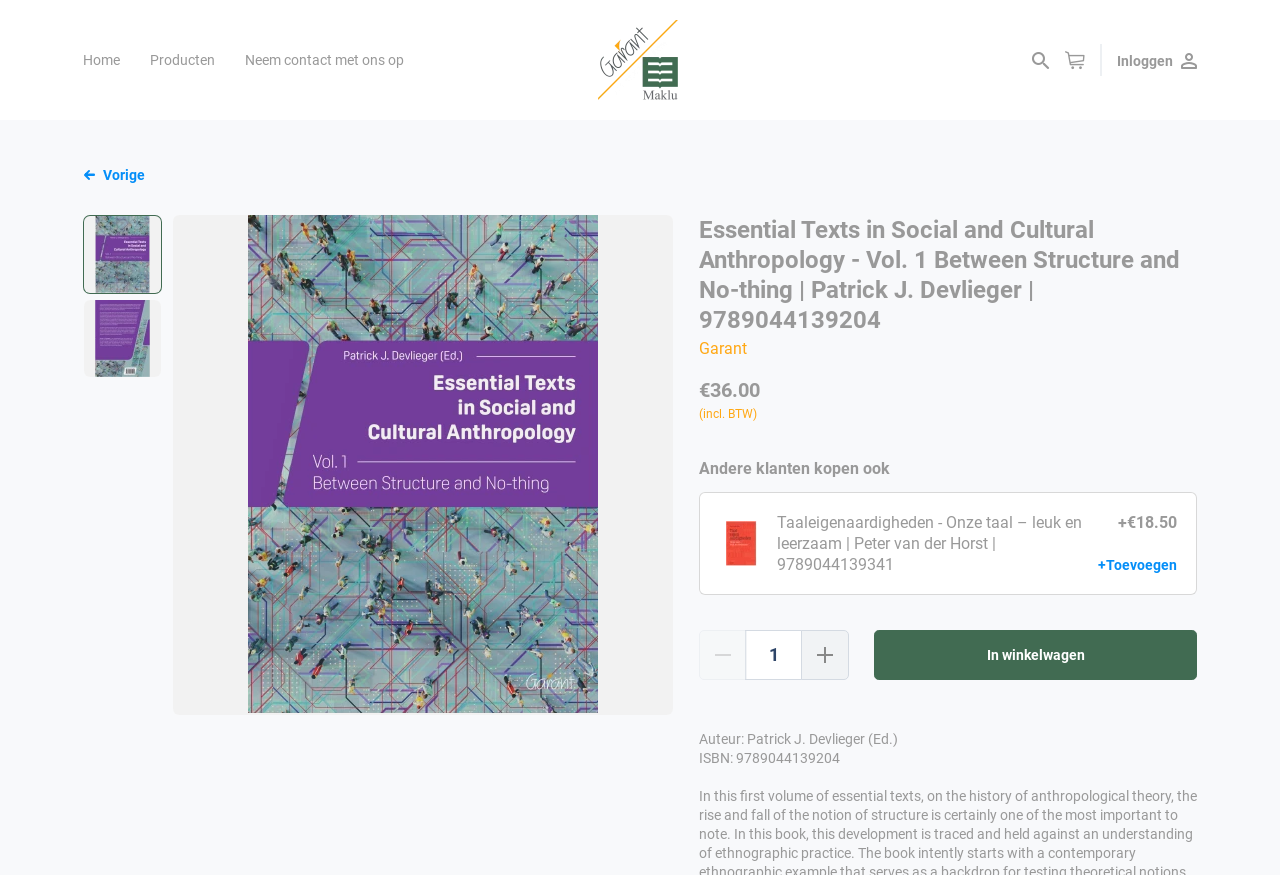Respond with a single word or phrase to the following question: What is the price of the book?

€36.00